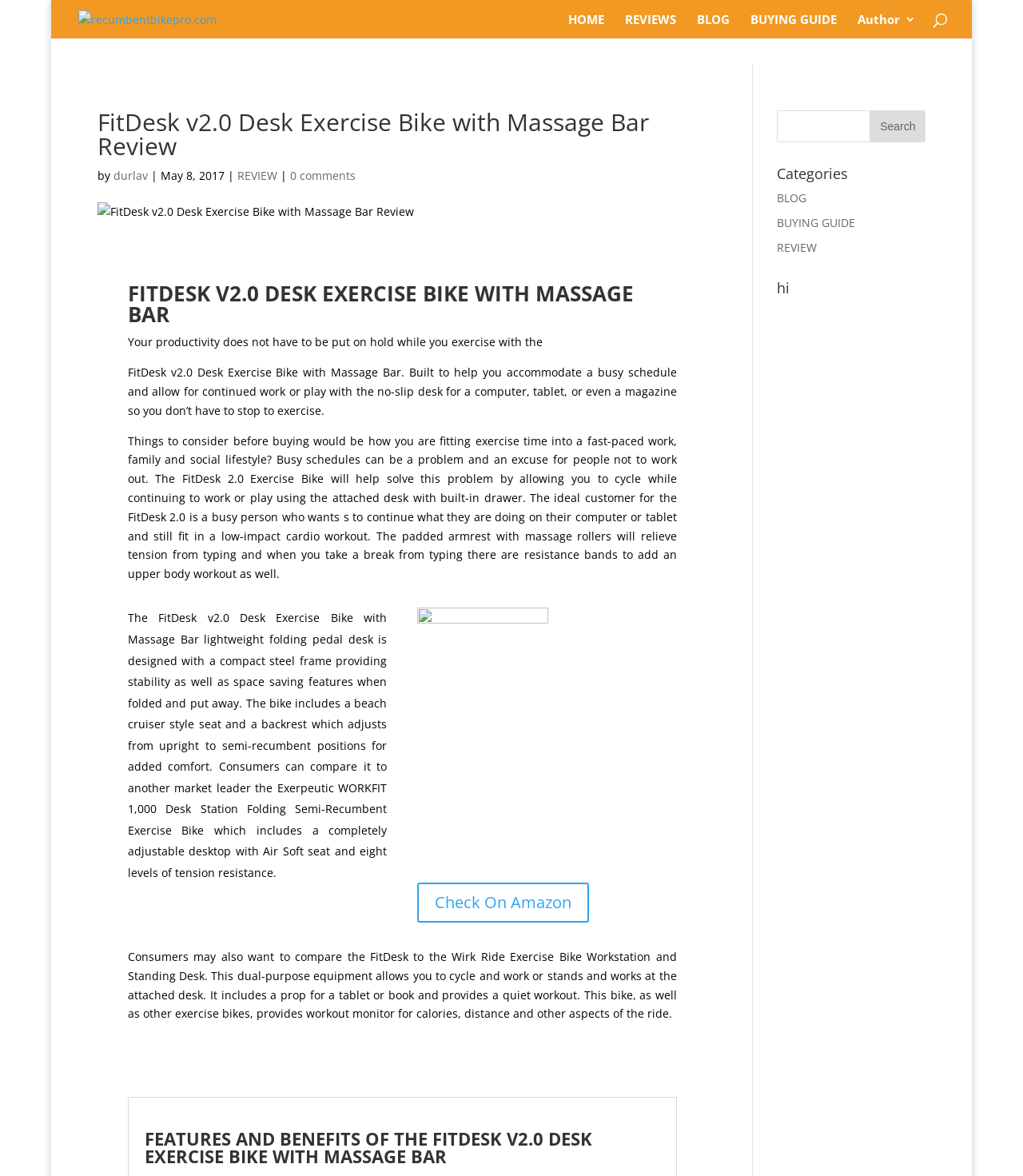What is the name of the exercise bike reviewed on this webpage?
Using the visual information, respond with a single word or phrase.

FitDesk v2.0